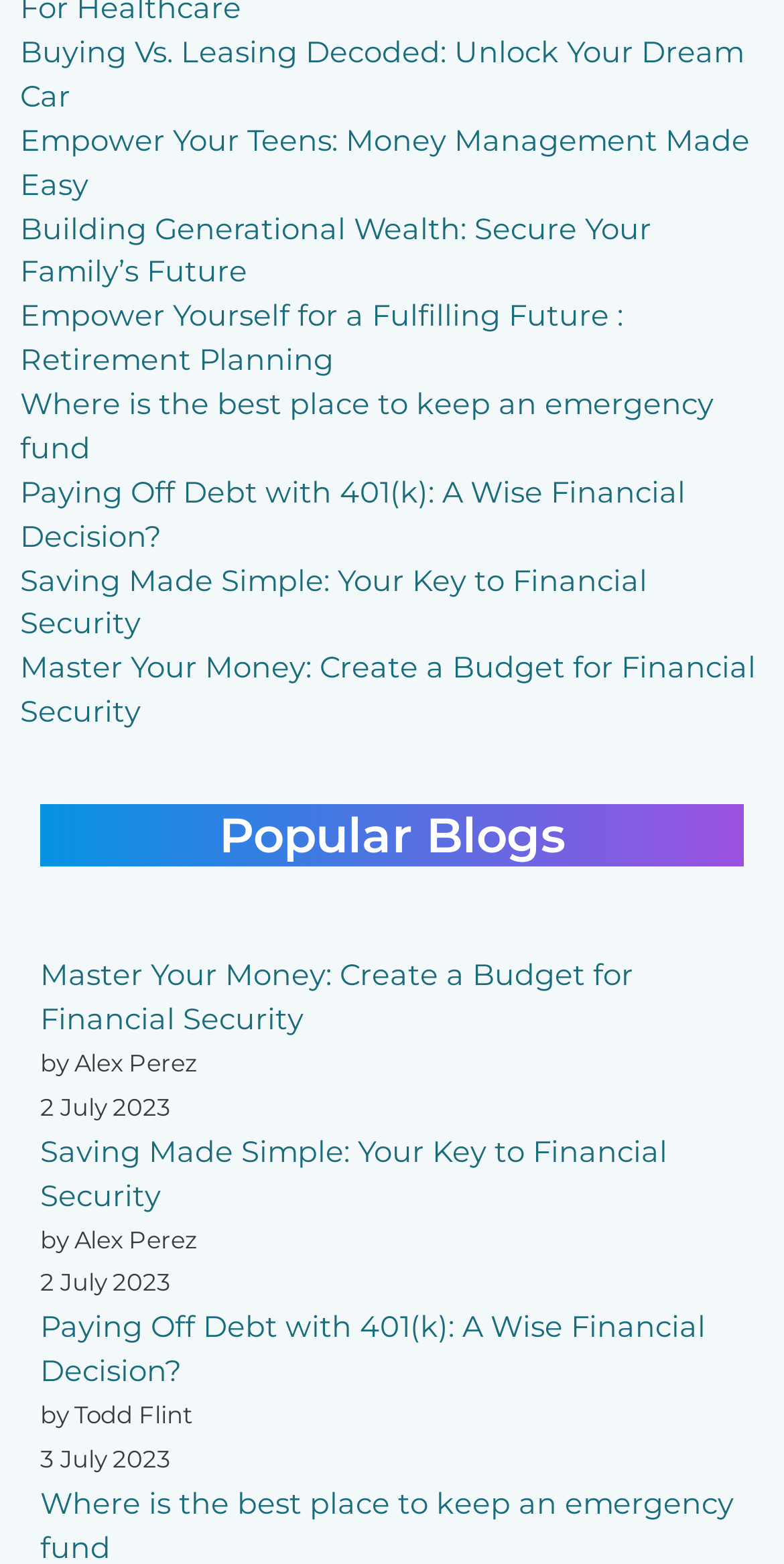Kindly provide the bounding box coordinates of the section you need to click on to fulfill the given instruction: "Read about buying vs leasing a car".

[0.026, 0.022, 0.949, 0.073]